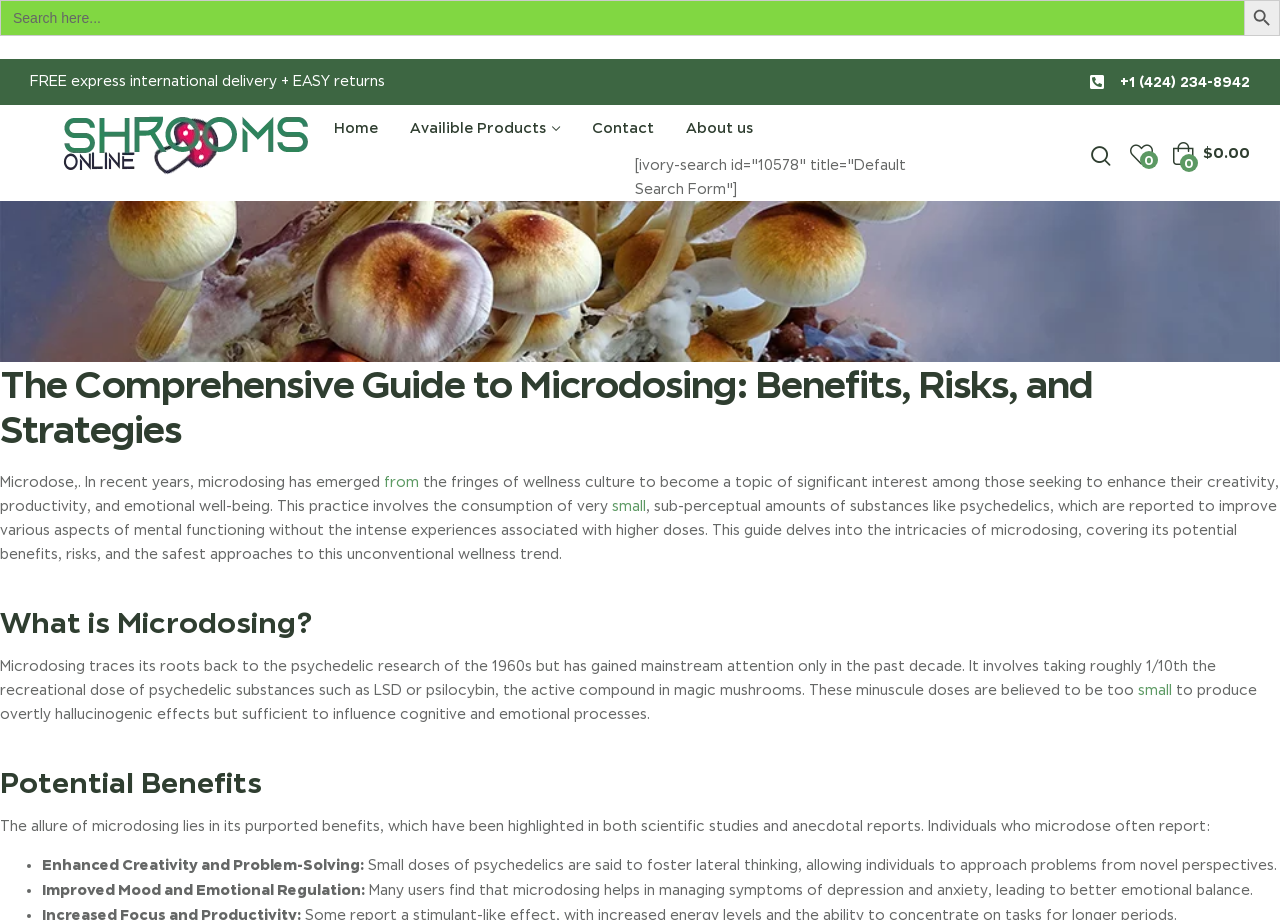Please identify the bounding box coordinates of the clickable area that will fulfill the following instruction: "Read about microdosing benefits". The coordinates should be in the format of four float numbers between 0 and 1, i.e., [left, top, right, bottom].

[0.0, 0.833, 1.0, 0.87]